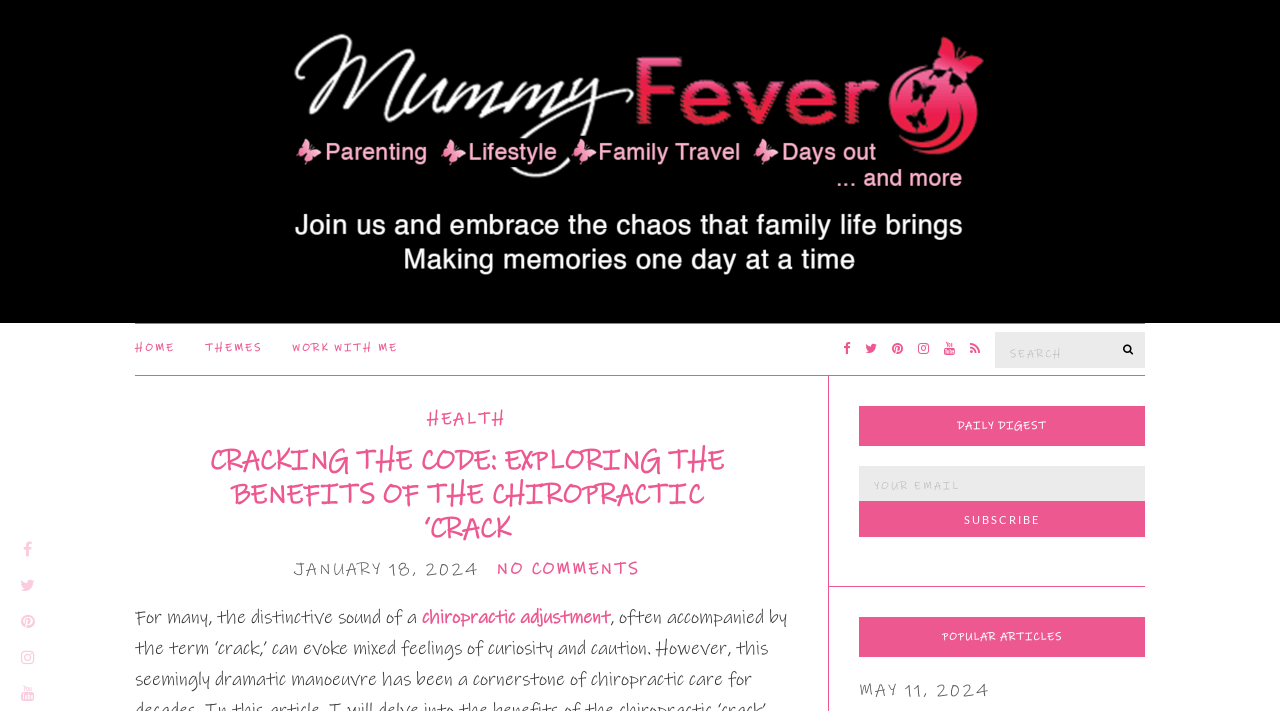Find the bounding box coordinates for the area that must be clicked to perform this action: "Read the article about chiropractic adjustment".

[0.33, 0.853, 0.477, 0.885]